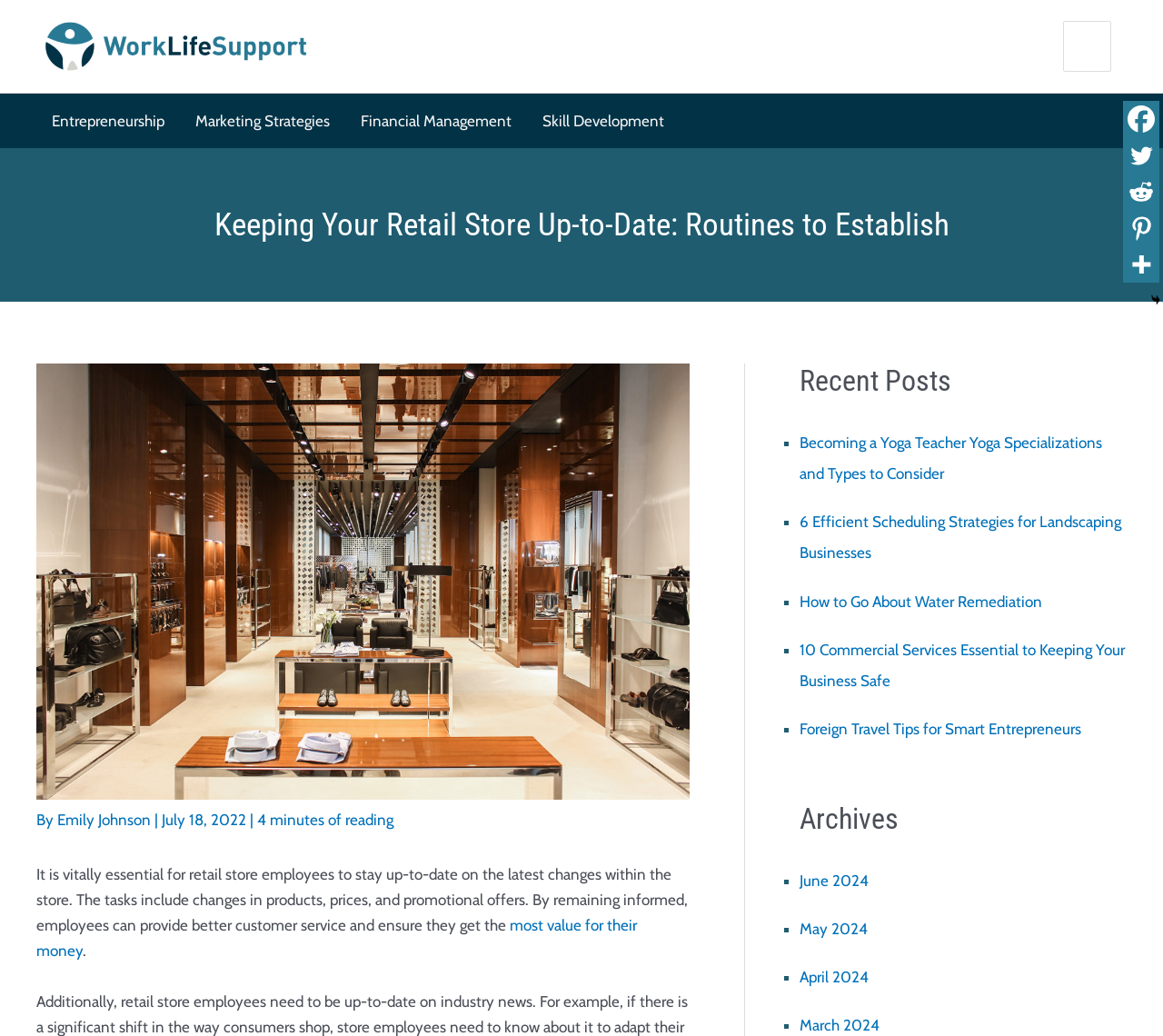Kindly determine the bounding box coordinates for the clickable area to achieve the given instruction: "Search for something".

[0.915, 0.021, 0.955, 0.068]